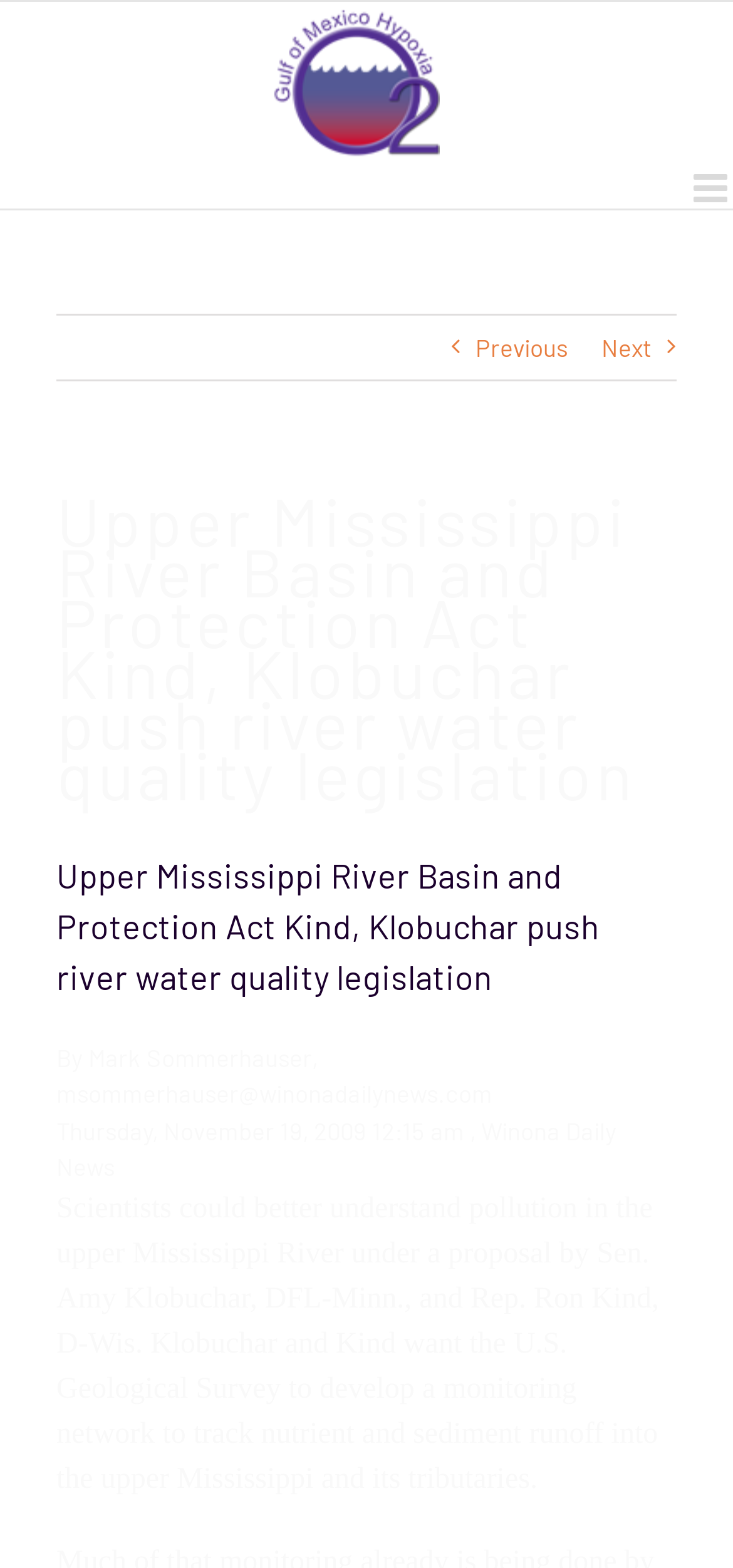What is the purpose of the proposed monitoring network?
Based on the content of the image, thoroughly explain and answer the question.

According to the article, the proposed monitoring network by Sen. Amy Klobuchar and Rep. Ron Kind aims to track nutrient and sediment runoff into the upper Mississippi River and its tributaries.